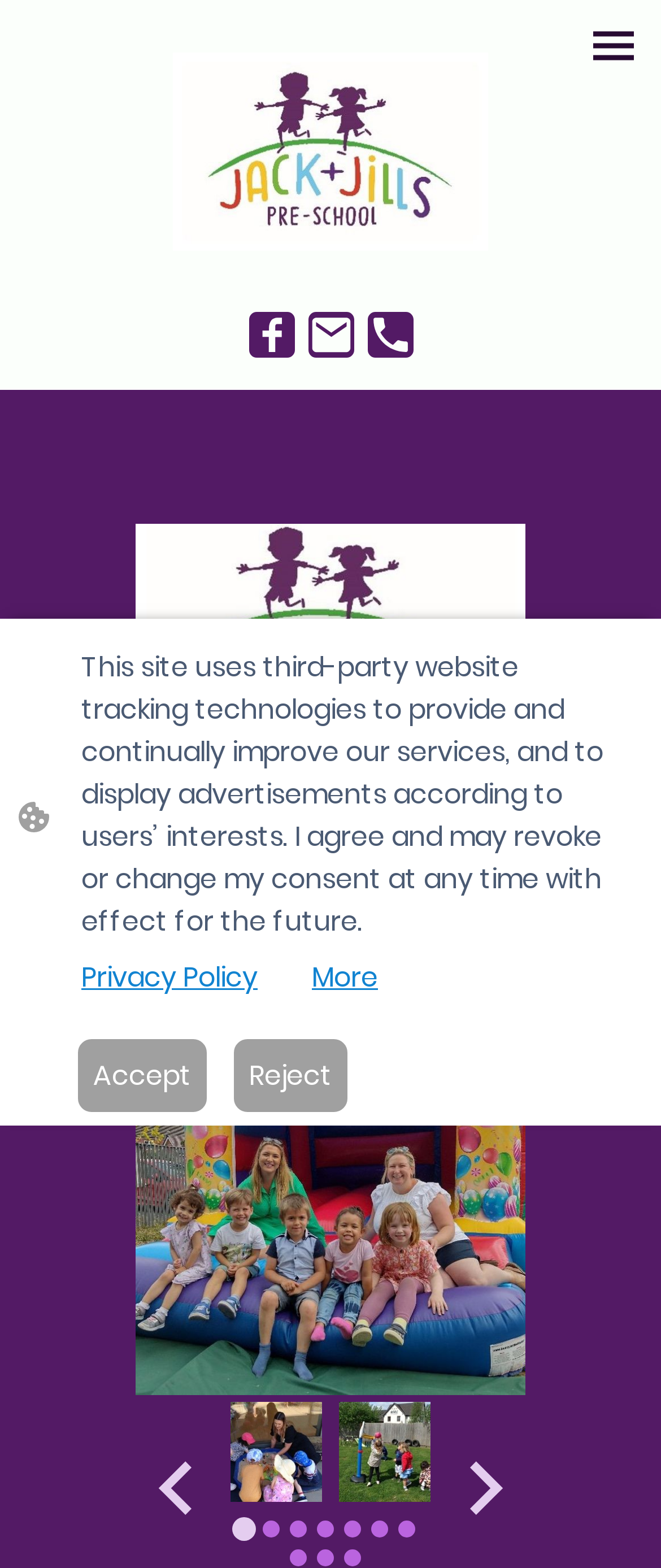What is the text on the image at the top left corner?
Please describe in detail the information shown in the image to answer the question.

There is no OCR text or descriptive text for the image at the top left corner, so I cannot determine what the text on the image is.